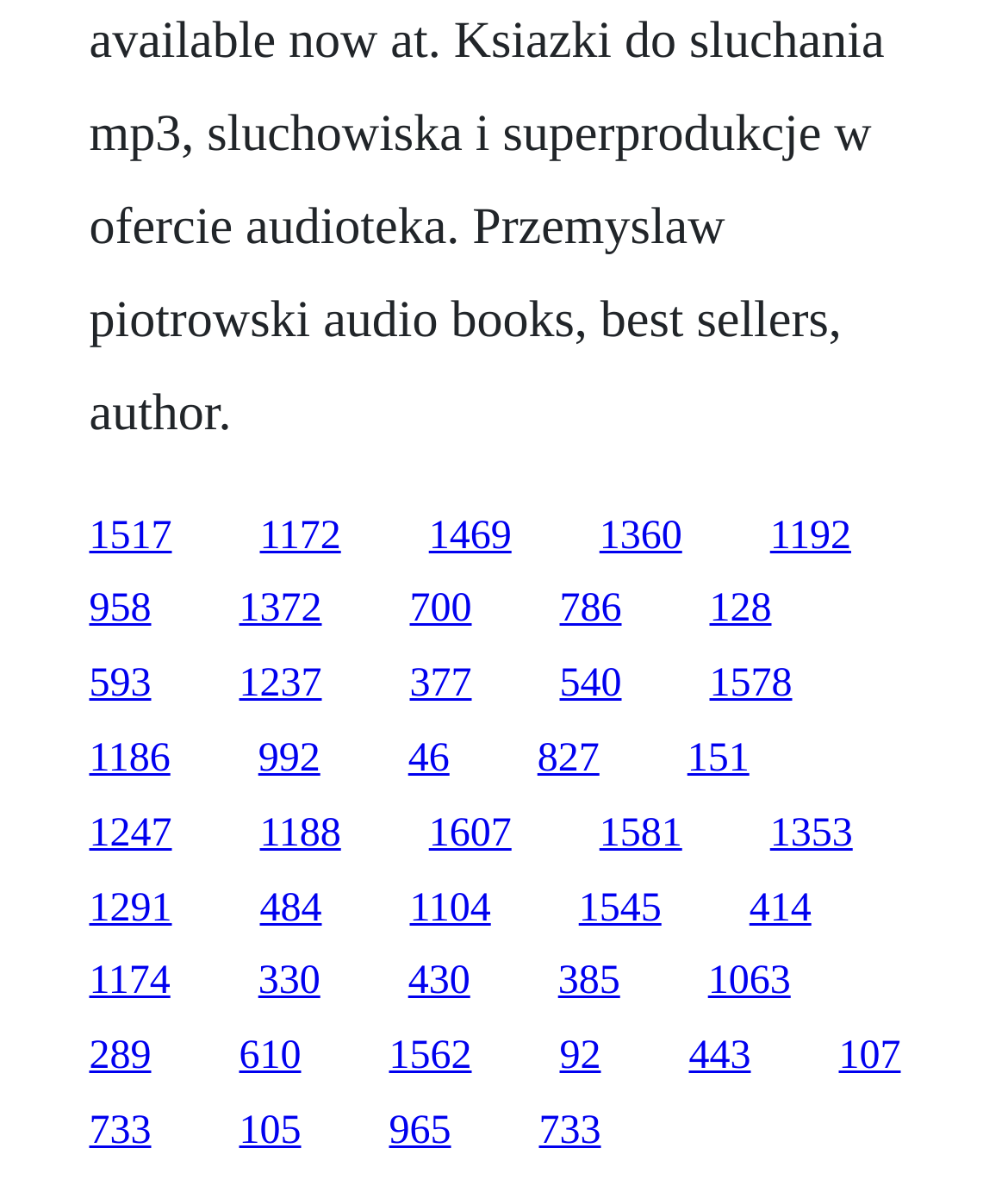How many links are in the top half of the webpage?
Please give a detailed and elaborate explanation in response to the question.

I counted the number of links with y2 coordinates less than or equal to 0.5 and found that there are 25 links in the top half of the webpage.